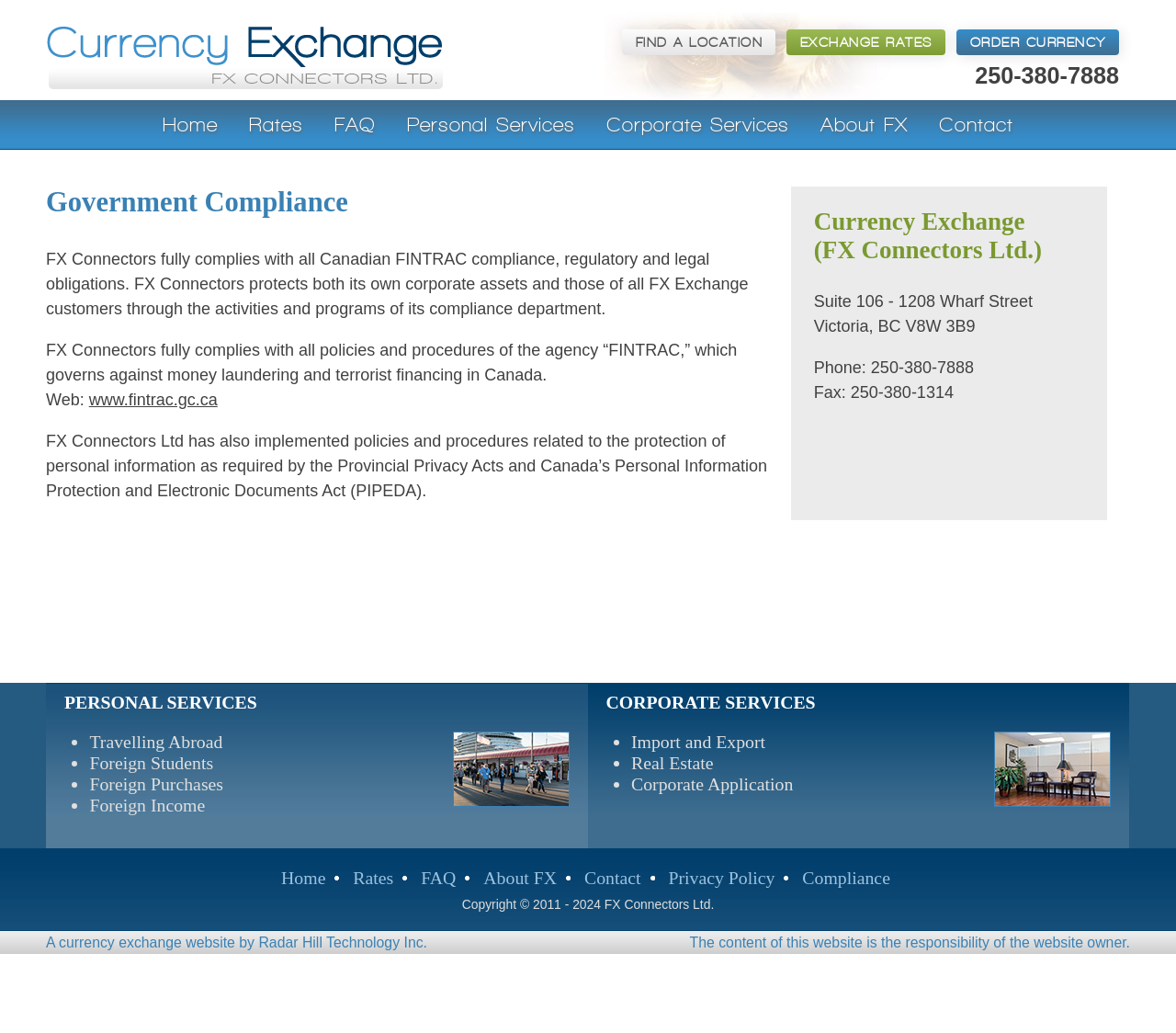Please locate the bounding box coordinates of the element that should be clicked to achieve the given instruction: "View Article".

None